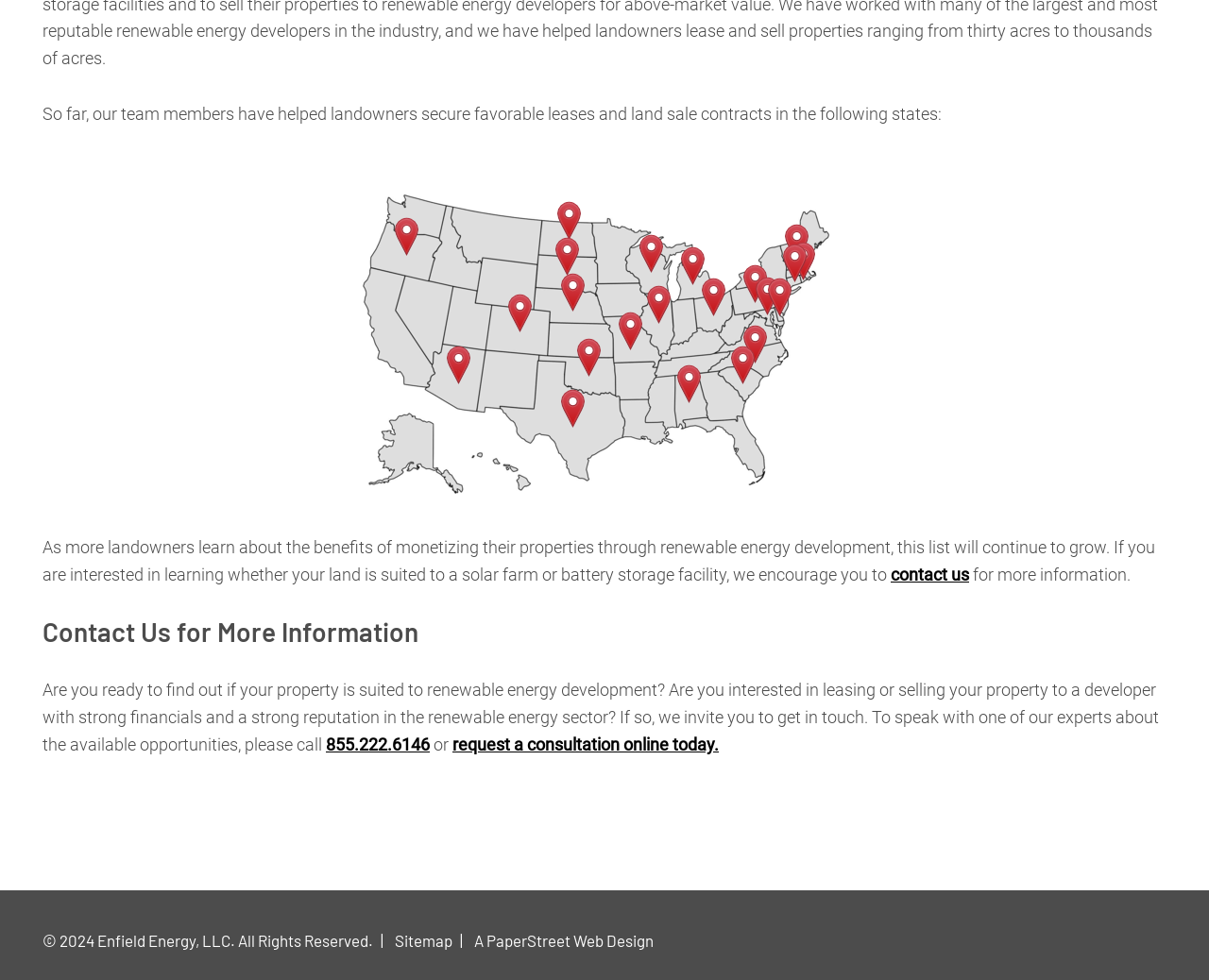Please provide a comprehensive answer to the question based on the screenshot: What is the phone number to speak with an expert?

The phone number 855.222.6146 is mentioned on the webpage as a way to speak with one of the experts about the available opportunities in renewable energy development.